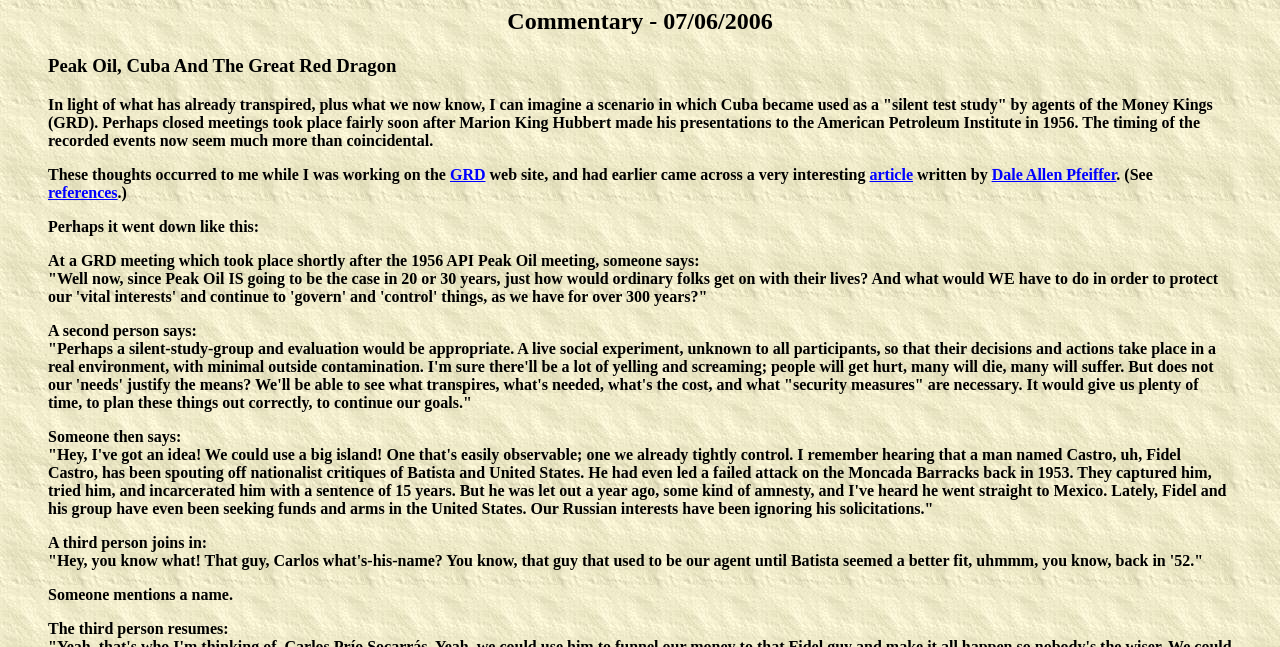What is the topic of the commentary?
Refer to the image and offer an in-depth and detailed answer to the question.

Based on the heading 'Commentary - 07/06/2006' and the subsequent text, it appears that the commentary is discussing the topic of Peak Oil and its relation to Cuba.